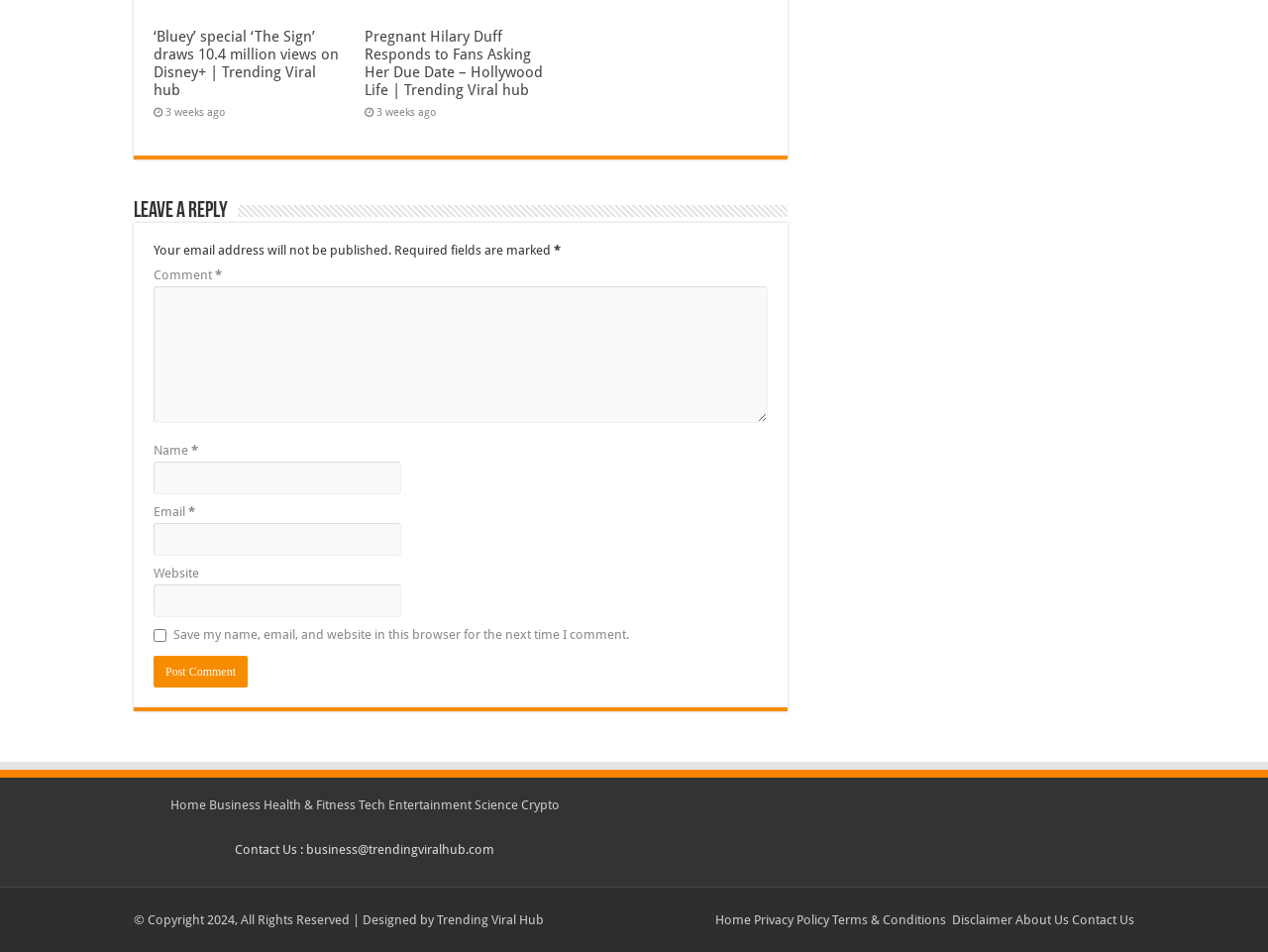Given the description "parent_node: Website name="url"", provide the bounding box coordinates of the corresponding UI element.

[0.121, 0.614, 0.316, 0.648]